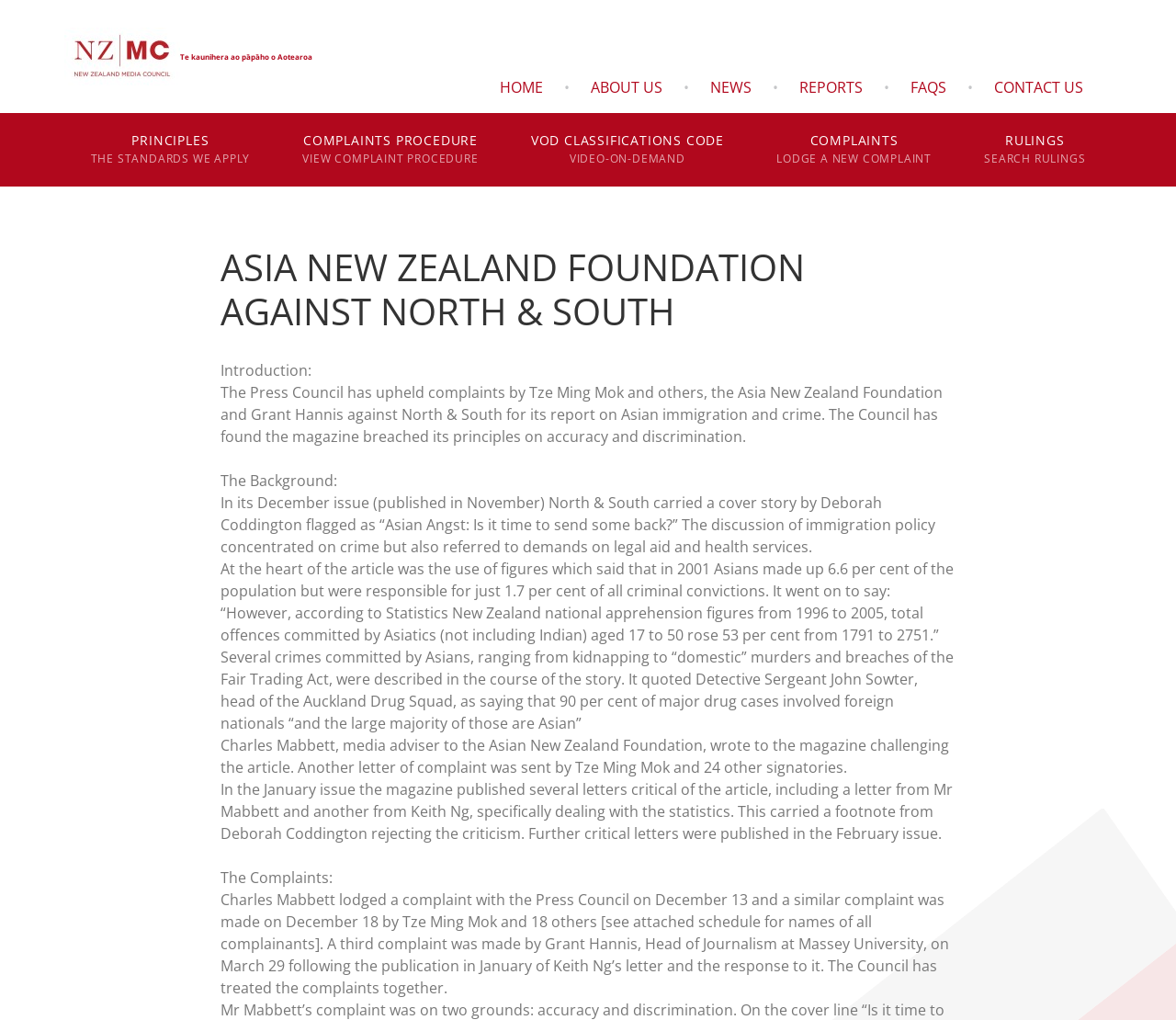Respond to the following question with a brief word or phrase:
What is the topic of the article on the webpage?

Complaints against North & South magazine